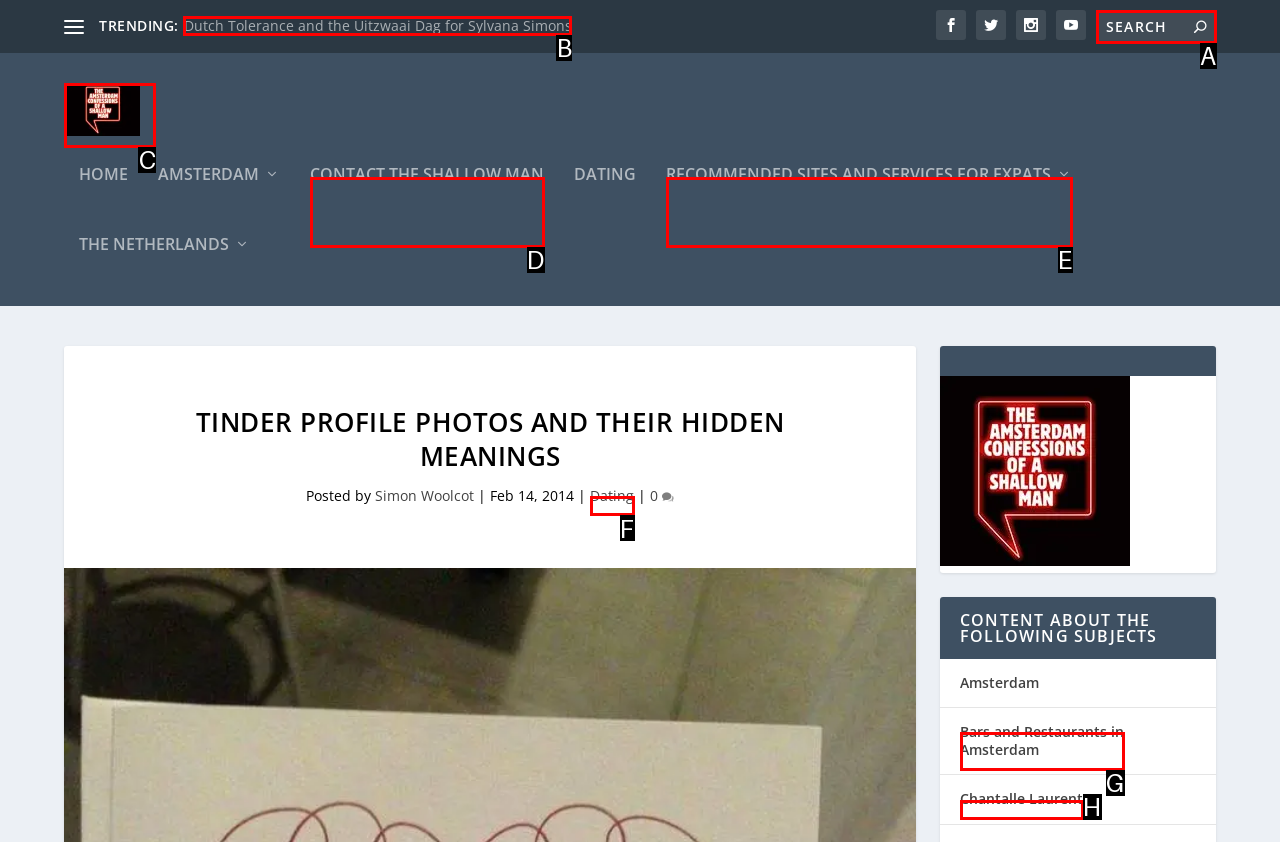Tell me which one HTML element best matches the description: Chantalle Laurent Answer with the option's letter from the given choices directly.

H